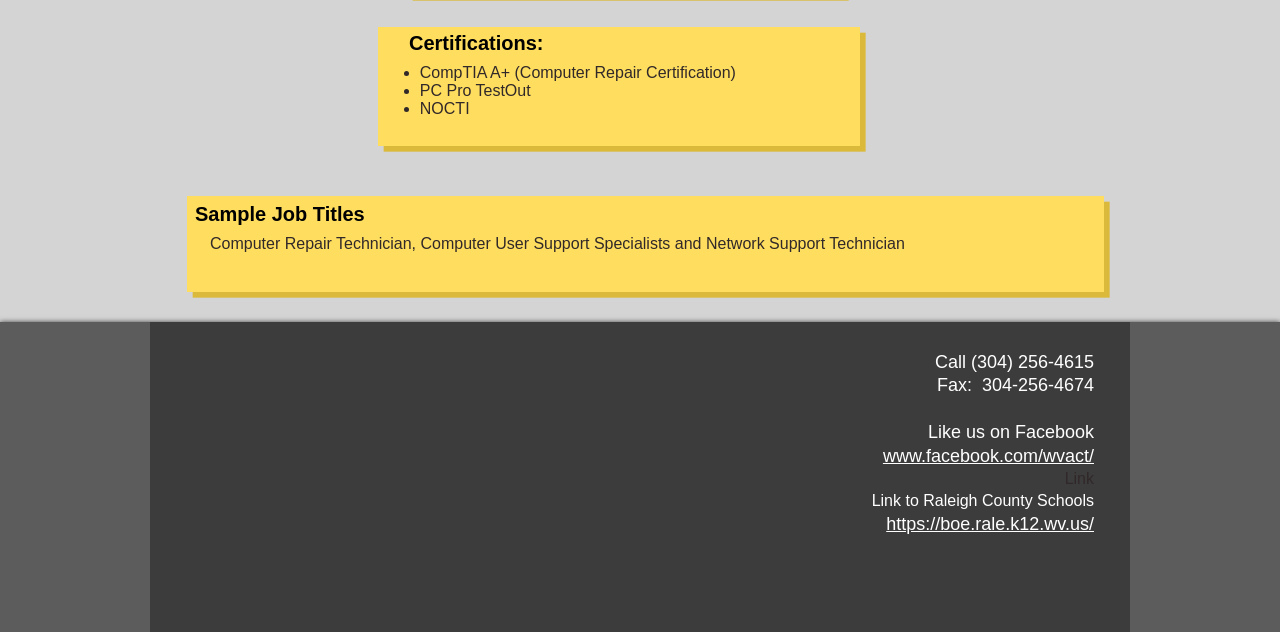Using the provided element description: "www.facebook.com/wvact/", identify the bounding box coordinates. The coordinates should be four floats between 0 and 1 in the order [left, top, right, bottom].

[0.69, 0.705, 0.855, 0.737]